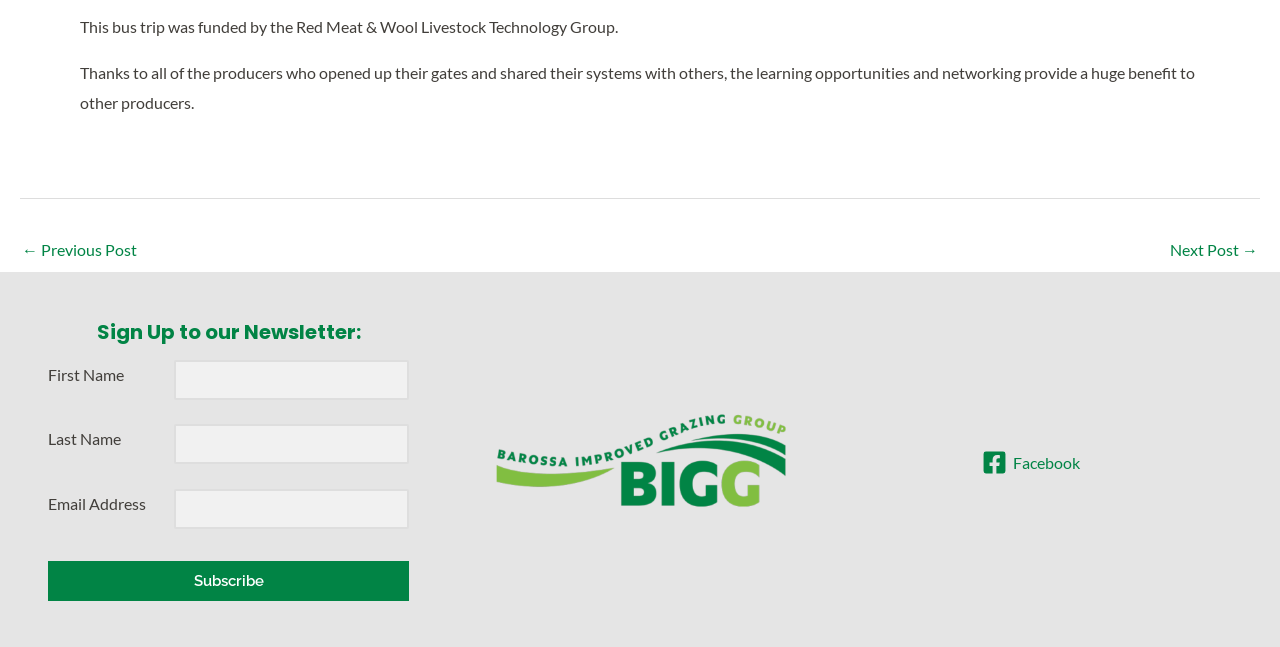What is the position of the 'Next Post' link?
Using the visual information, answer the question in a single word or phrase.

Bottom right